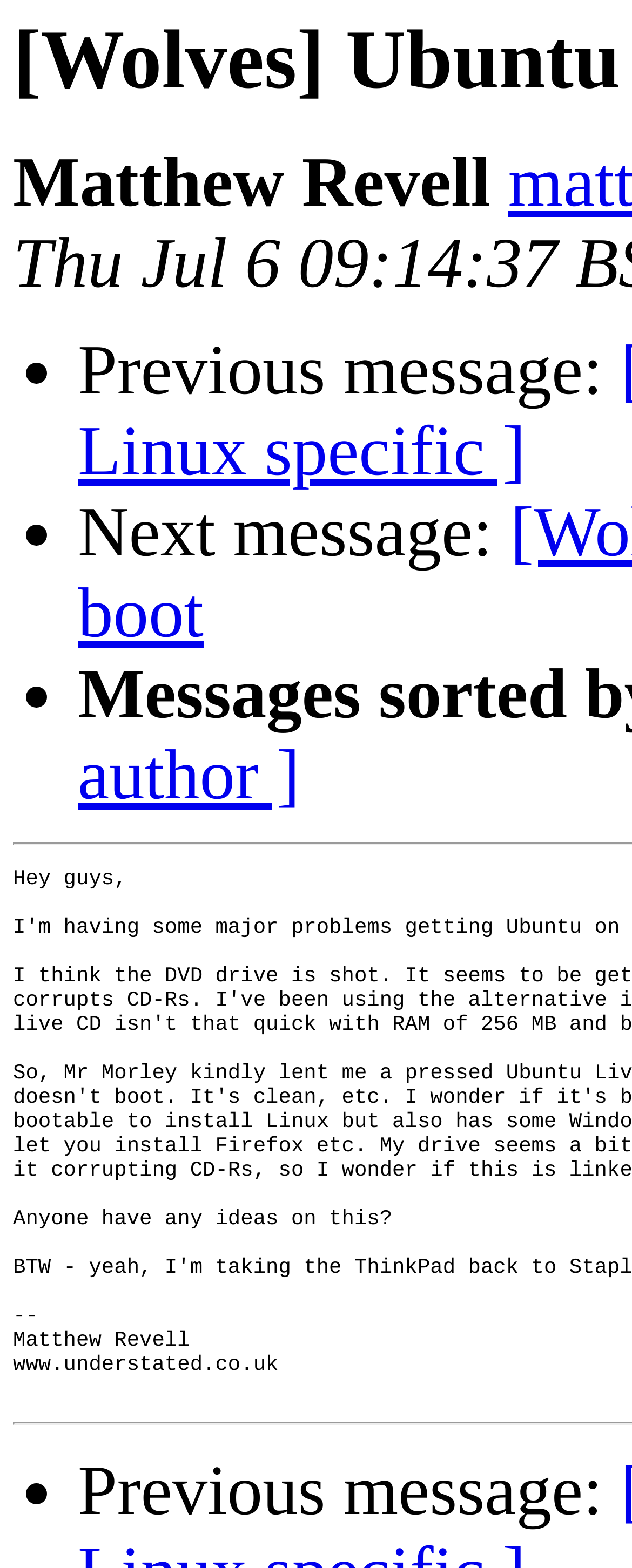Convey a detailed summary of the webpage, mentioning all key elements.

The webpage appears to be a forum or discussion thread, with a title "[Wolves] Ubuntu Live CD fails to boot" at the top. Below the title, there is a section with the author's name, "Matthew Revell", positioned near the top left corner of the page.

The main content of the page is divided into sections, each marked with a bullet point (•) and a label indicating the navigation options. There are three sections: "Previous message:" and "Next message:", which are positioned vertically, one below the other, on the left side of the page. The "Previous message:" section is located above the "Next message:" section.

Another "Previous message:" section is located near the bottom of the page, also marked with a bullet point and positioned on the left side. This section appears to be a repeat of the previous navigation option.

There are no images on the page, and the content is primarily composed of text elements. The layout is simple, with a focus on presenting the discussion thread in a clear and organized manner.